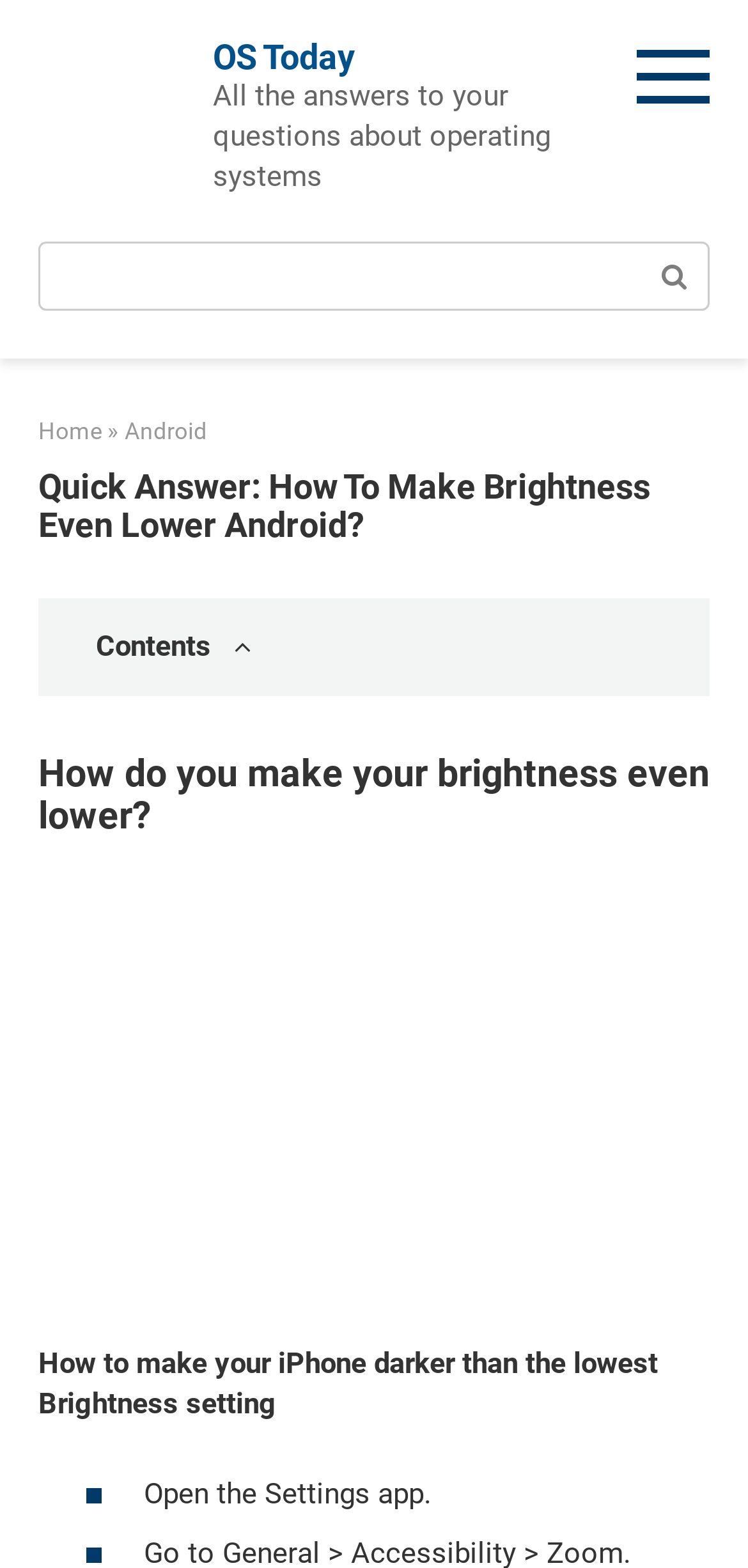Offer a meticulous caption that includes all visible features of the webpage.

The webpage is about providing a quick answer to the question "How to make your brightness even lower on Android?" and is part of the OS Today website. At the top left corner, there is a "Skip to content" link. Next to it, there is the OS Today logo, which is an image, and a link to the OS Today website. Below the logo, there is a tagline that reads "All the answers to your questions about operating systems".

On the top right corner, there is a search bar with a search icon and a placeholder text "Search:". Below the search bar, there are navigation links, including "Home" and "Android", which is the current page.

The main content of the page is divided into sections. The first section has a heading that reads "Quick Answer: How To Make Brightness Even Lower Android?". Below the heading, there is a table of contents labeled "Contents". The next section has a heading that asks "How do you make your brightness even lower?" and provides a step-by-step guide on how to make an iPhone darker than the lowest brightness setting. The guide includes an image and text that reads "Open the Settings app.".

At the bottom of the page, there is a notification that informs users that the site uses cookies to store data and provides a button to consent to the processing of these files.